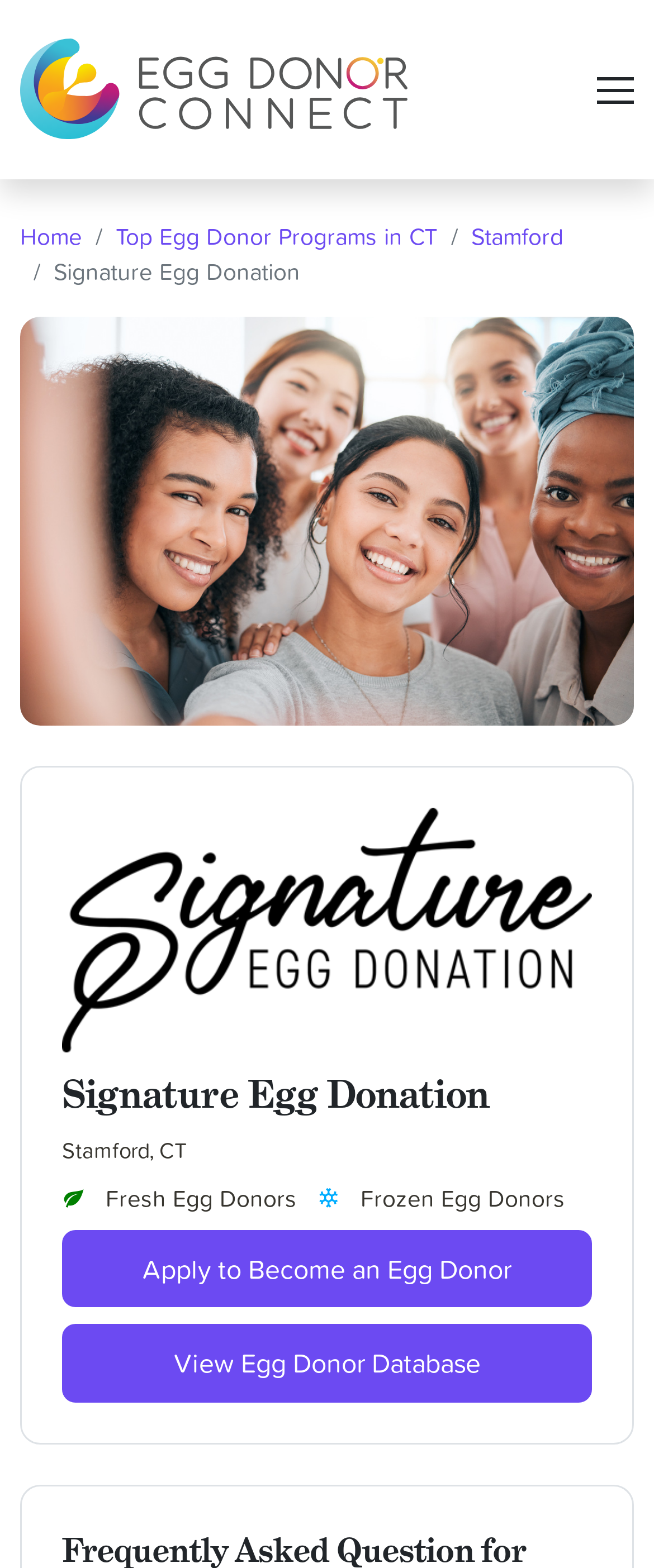Find the UI element described as: "aria-label="Toggle navigation"" and predict its bounding box coordinates. Ensure the coordinates are four float numbers between 0 and 1, [left, top, right, bottom].

[0.913, 0.049, 0.969, 0.066]